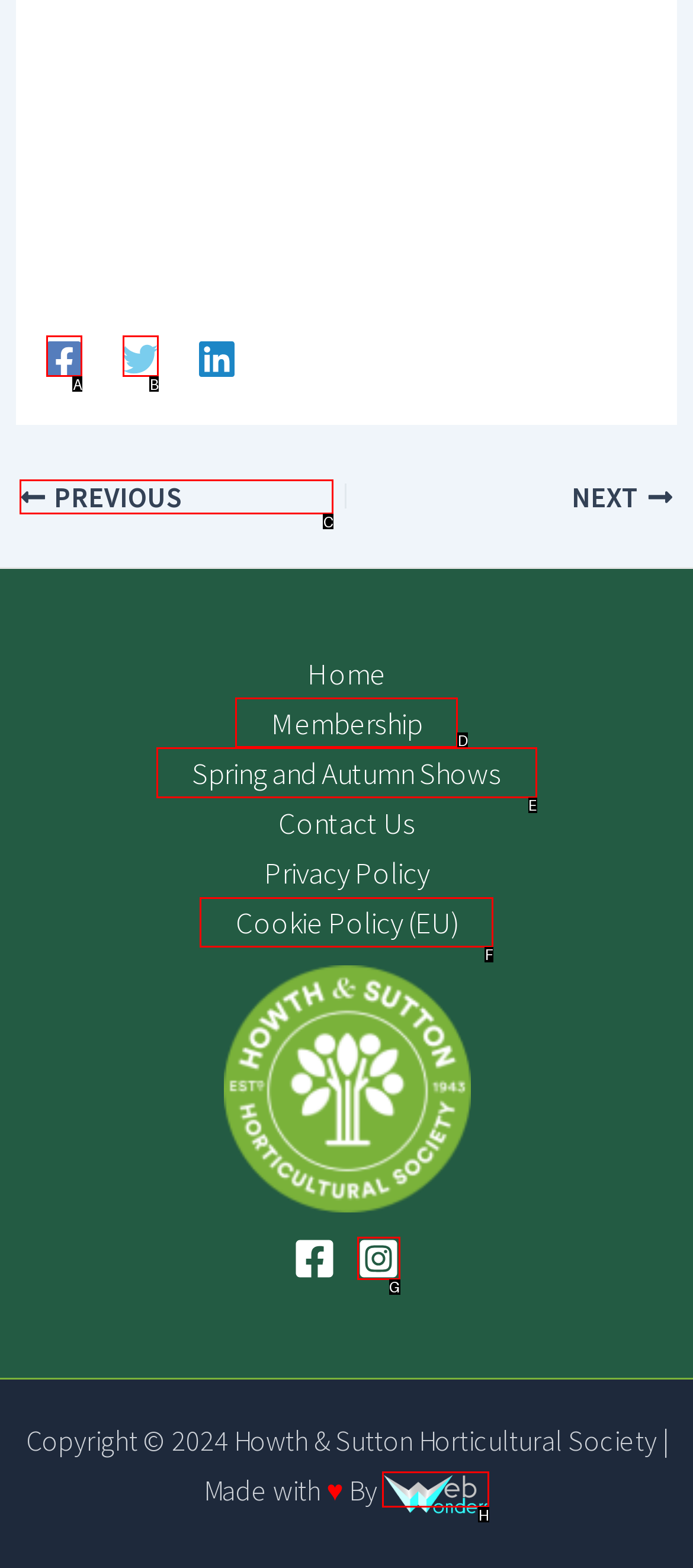Which option should I select to accomplish the task: Go to previous page? Respond with the corresponding letter from the given choices.

C